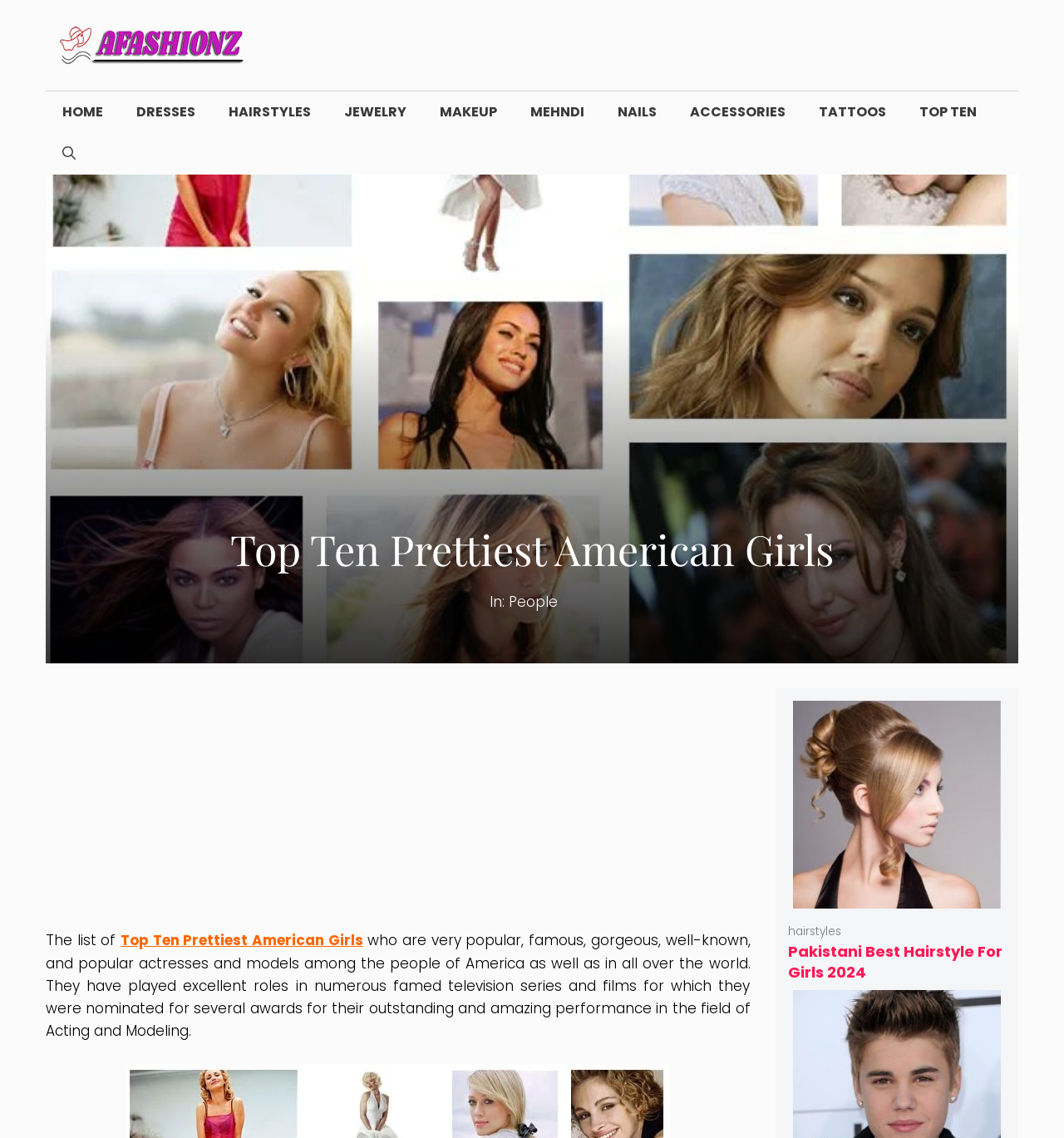Given the element description: "aria-label="Open Search Bar"", predict the bounding box coordinates of this UI element. The coordinates must be four float numbers between 0 and 1, given as [left, top, right, bottom].

[0.043, 0.117, 0.087, 0.153]